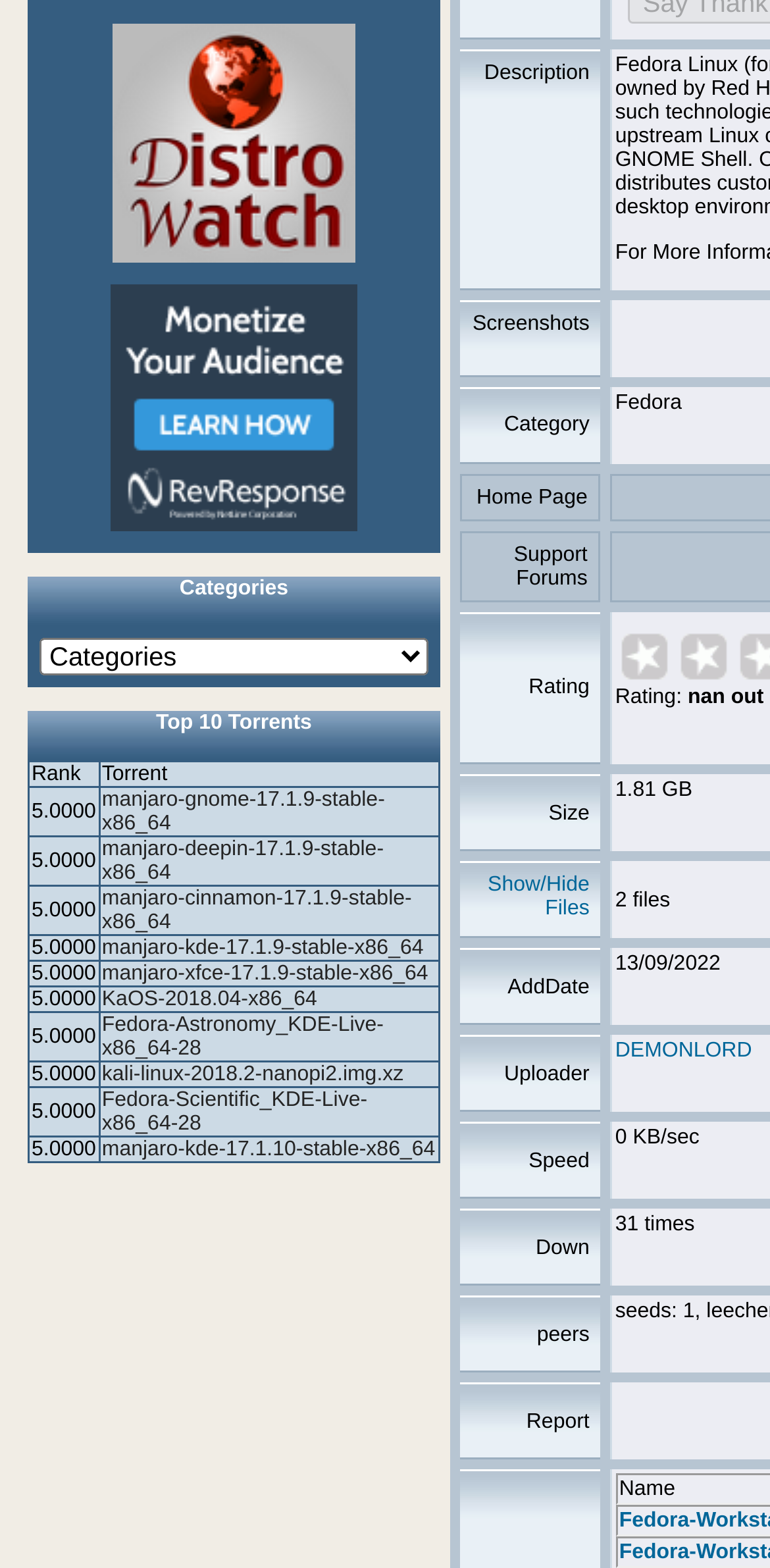Please mark the bounding box coordinates of the area that should be clicked to carry out the instruction: "Show or hide files".

[0.633, 0.557, 0.766, 0.587]